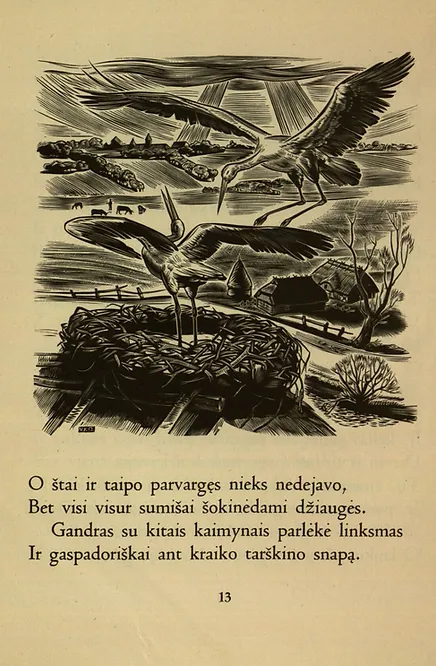Answer the question with a brief word or phrase:
What language is the text written in below the artwork?

Lithuanian